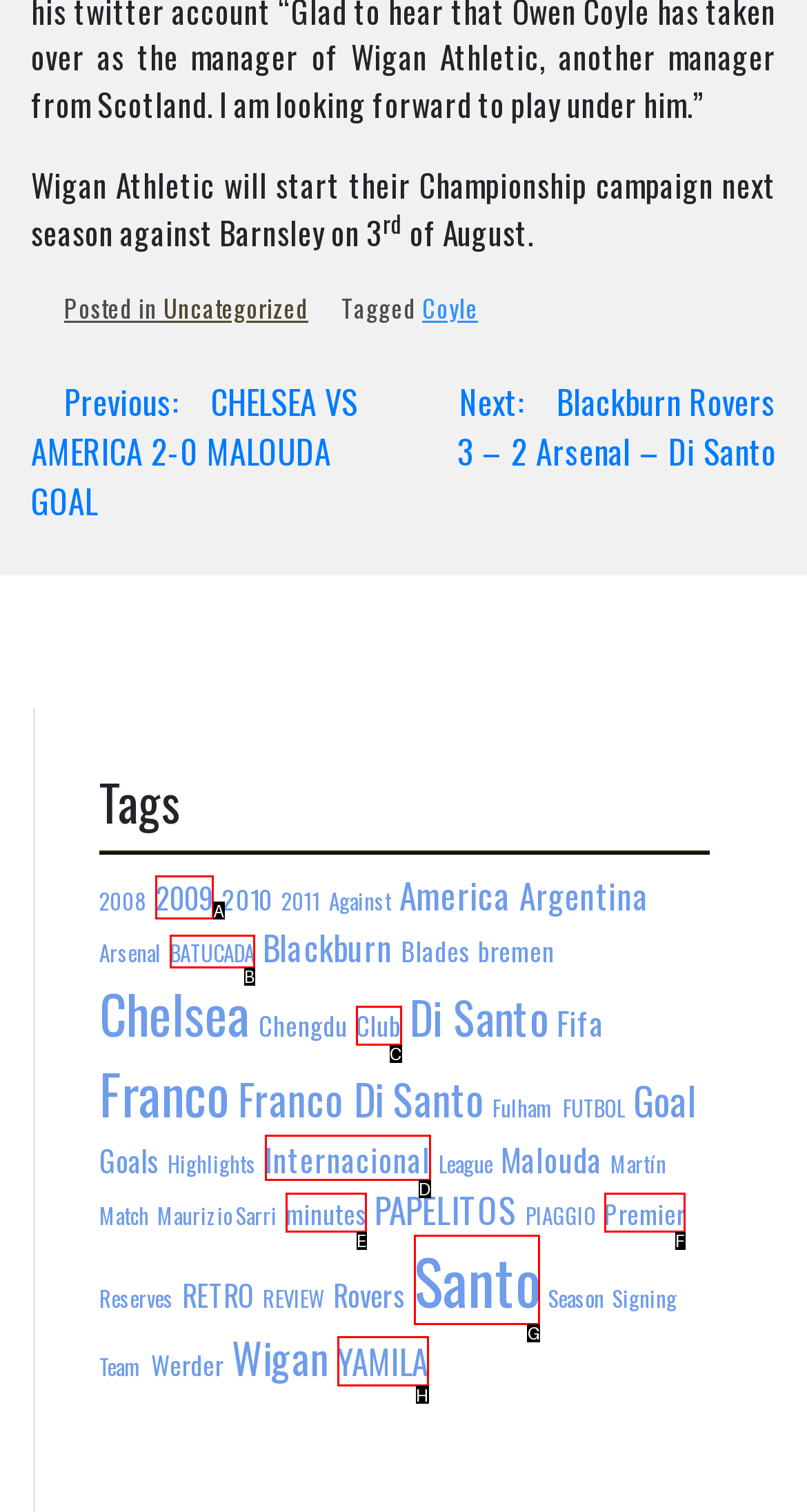Select the appropriate bounding box to fulfill the task: view the team Respond with the corresponding letter from the choices provided.

None